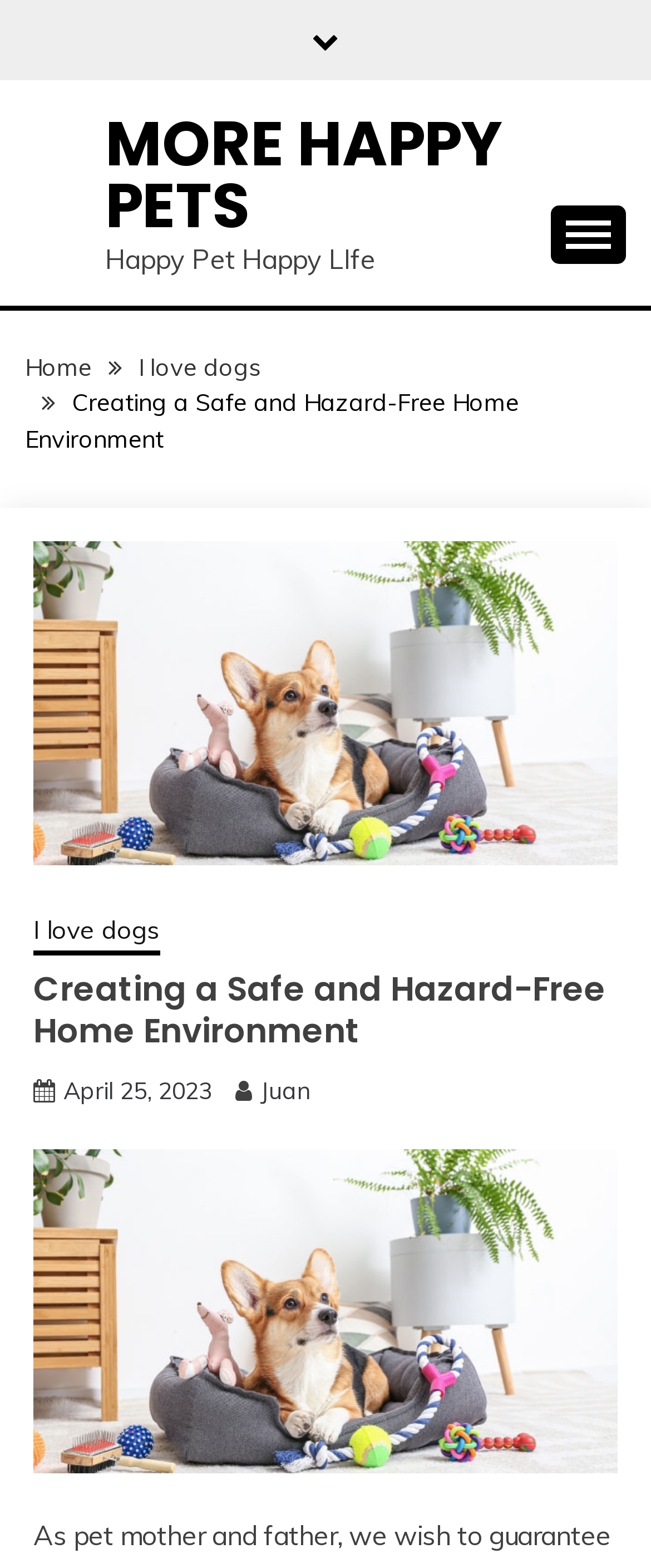What is the image about?
Please answer the question with a single word or phrase, referencing the image.

pet proofing